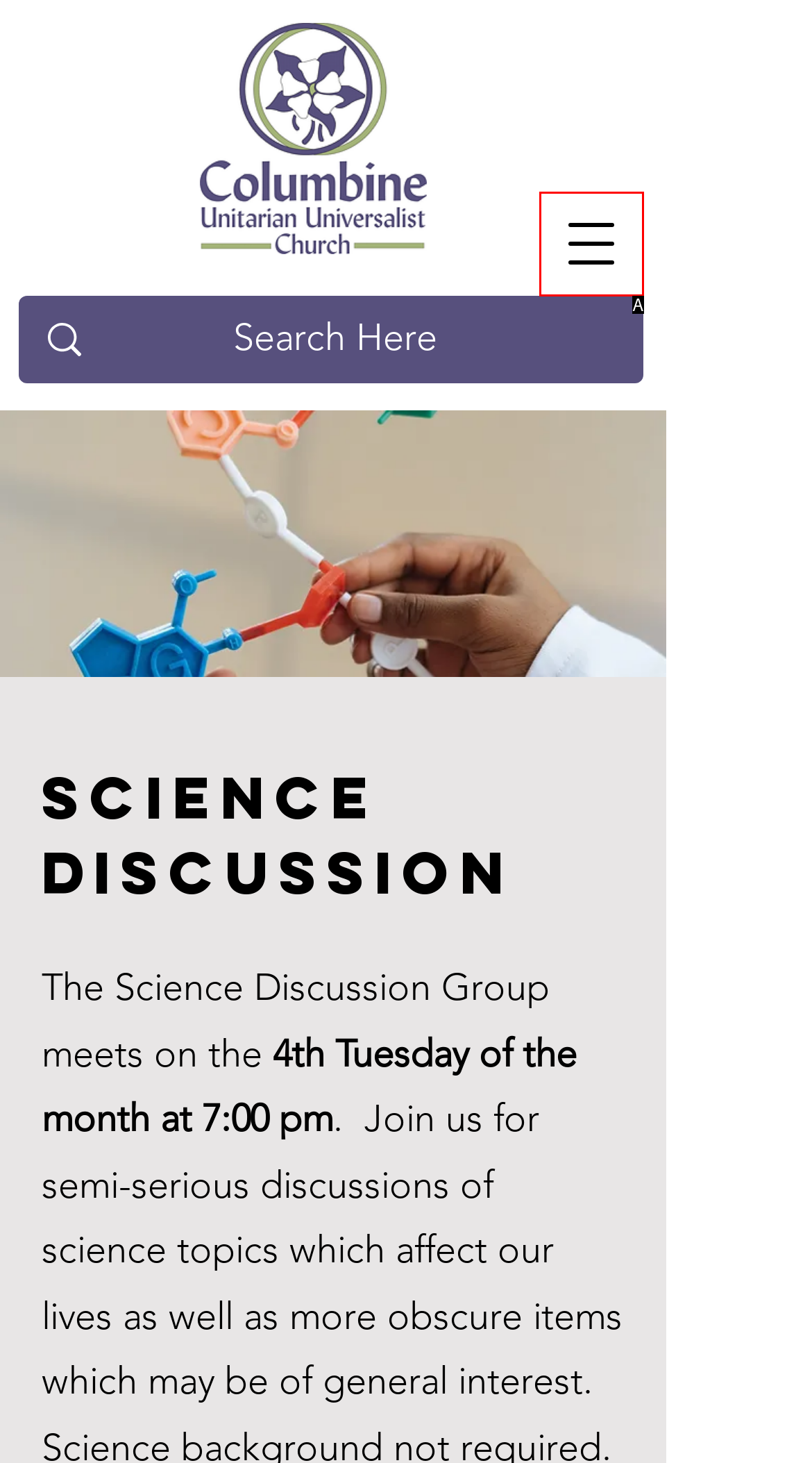Choose the option that best matches the description: aria-label="Open navigation menu"
Indicate the letter of the matching option directly.

A